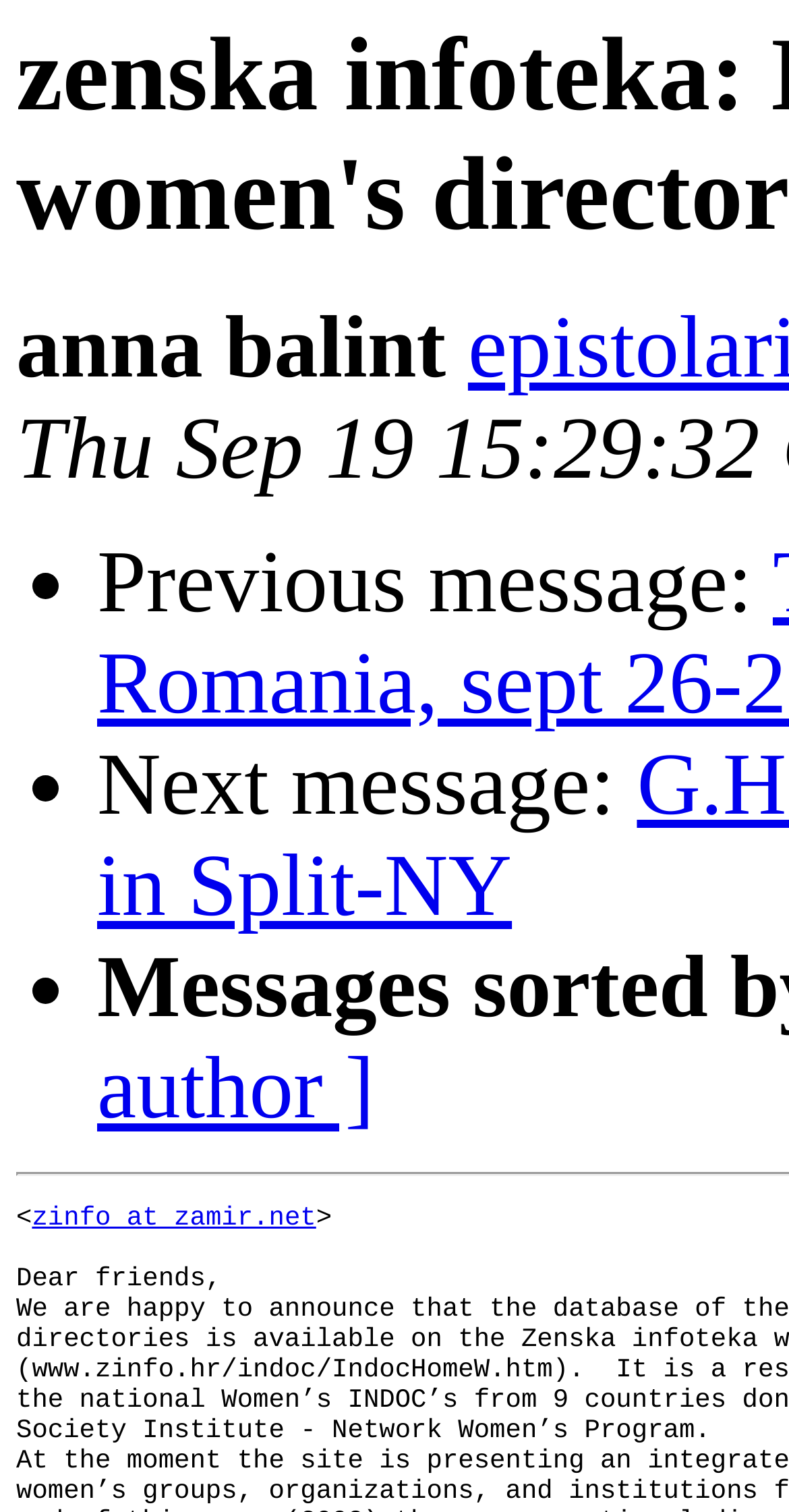Provide an in-depth caption for the elements present on the webpage.

The webpage appears to be a directory or archive of regional women's resources, as indicated by the title "zenska infoteka: Database of the Regional women's directories on the web". 

At the top of the page, there is a prominent text "anna balint". Below this, there are three bullet points, each with a brief description: "Previous message:", "Next message:", and a third item that is not explicitly described. 

To the right of the bullet points, there is a navigation section with a "<" symbol and a link to "zinfo at zamir.net". This navigation section is positioned near the bottom of the page.